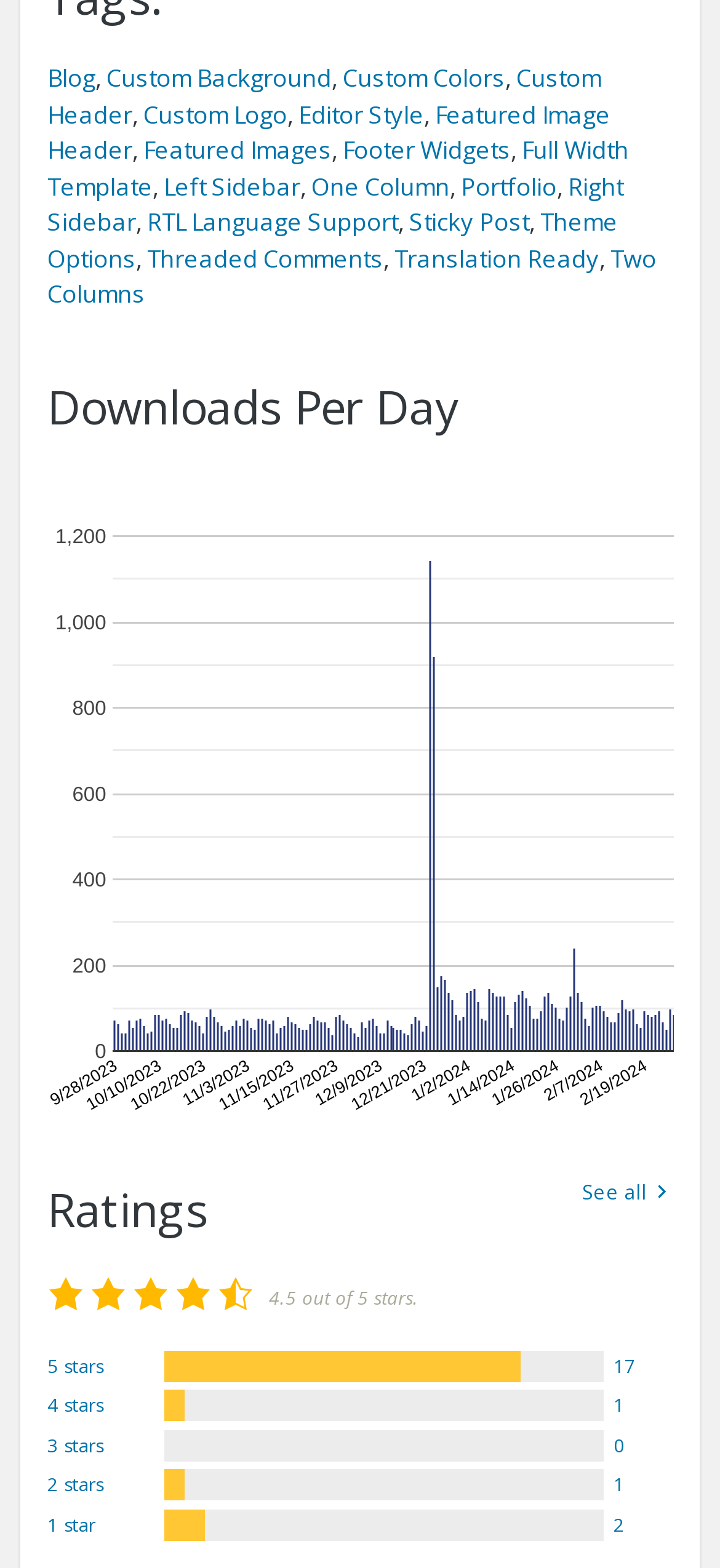What is the overall rating of the theme?
Give a one-word or short-phrase answer derived from the screenshot.

4.5 out of 5 stars